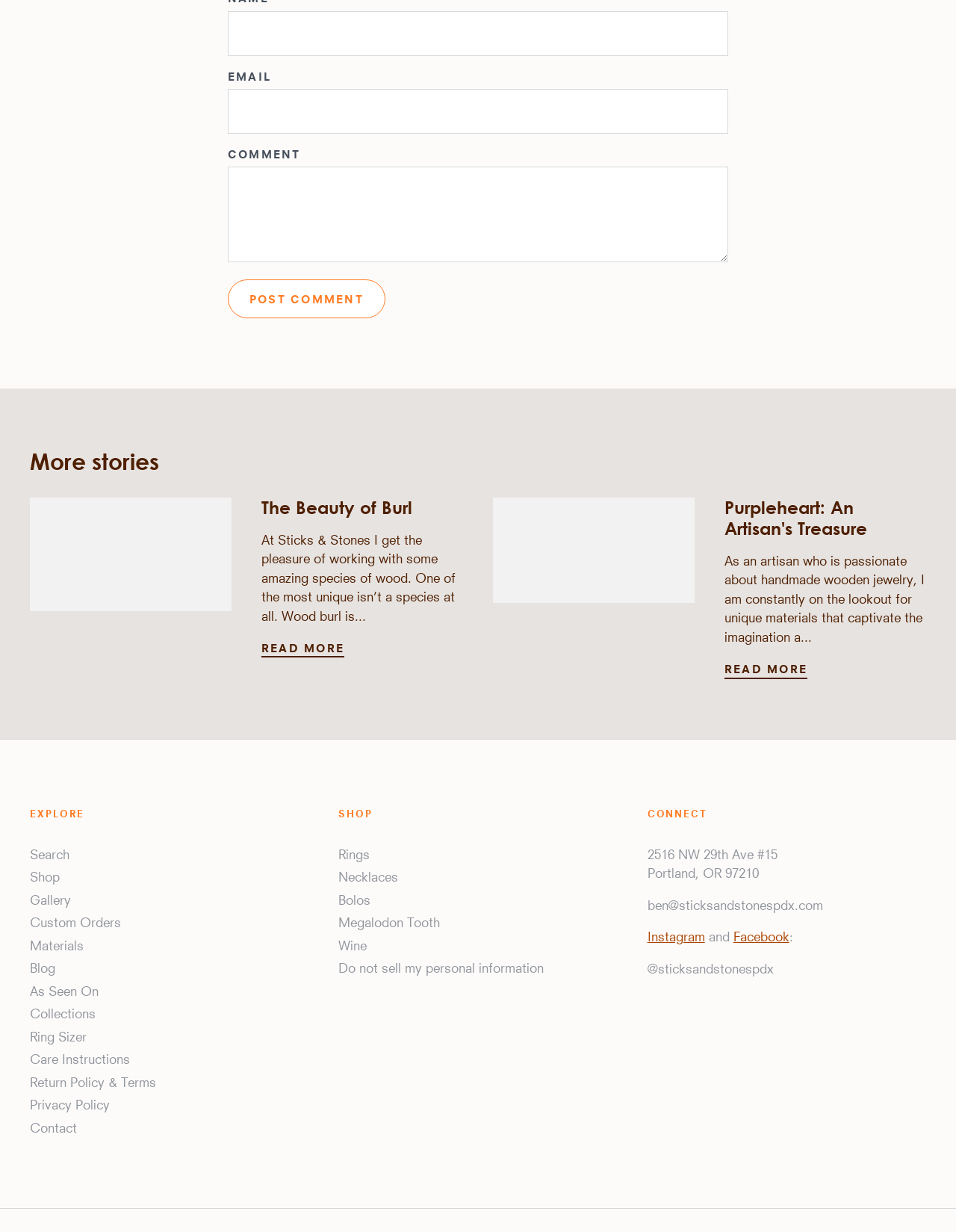Please pinpoint the bounding box coordinates for the region I should click to adhere to this instruction: "Enter your name".

[0.238, 0.009, 0.762, 0.045]